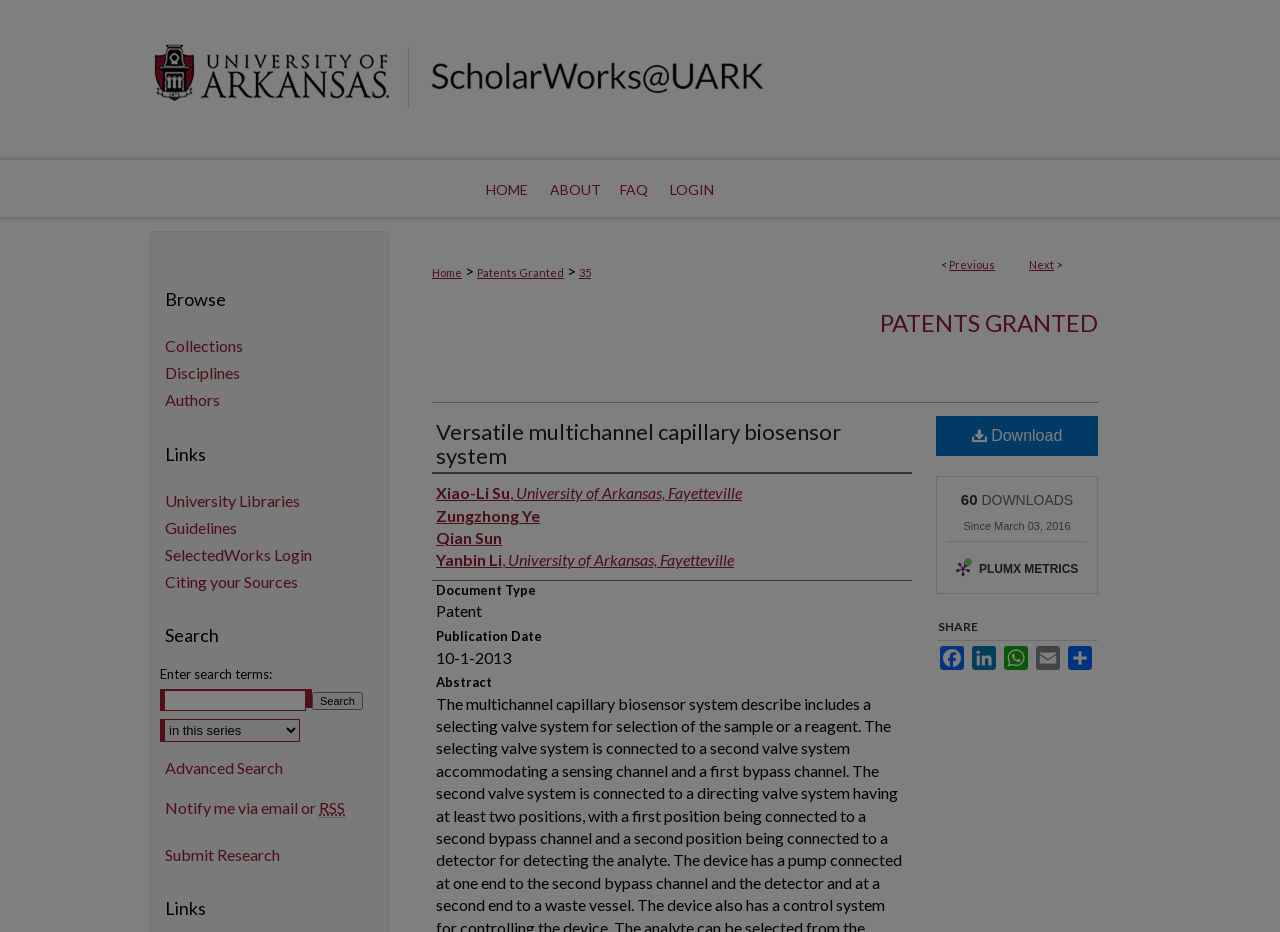Analyze the image and answer the question with as much detail as possible: 
What is the publication date of the patent?

I found the answer by looking at the 'Publication Date' section of the webpage, which is located under the 'Document Type' section. The date is specified as '10-1-2013'.